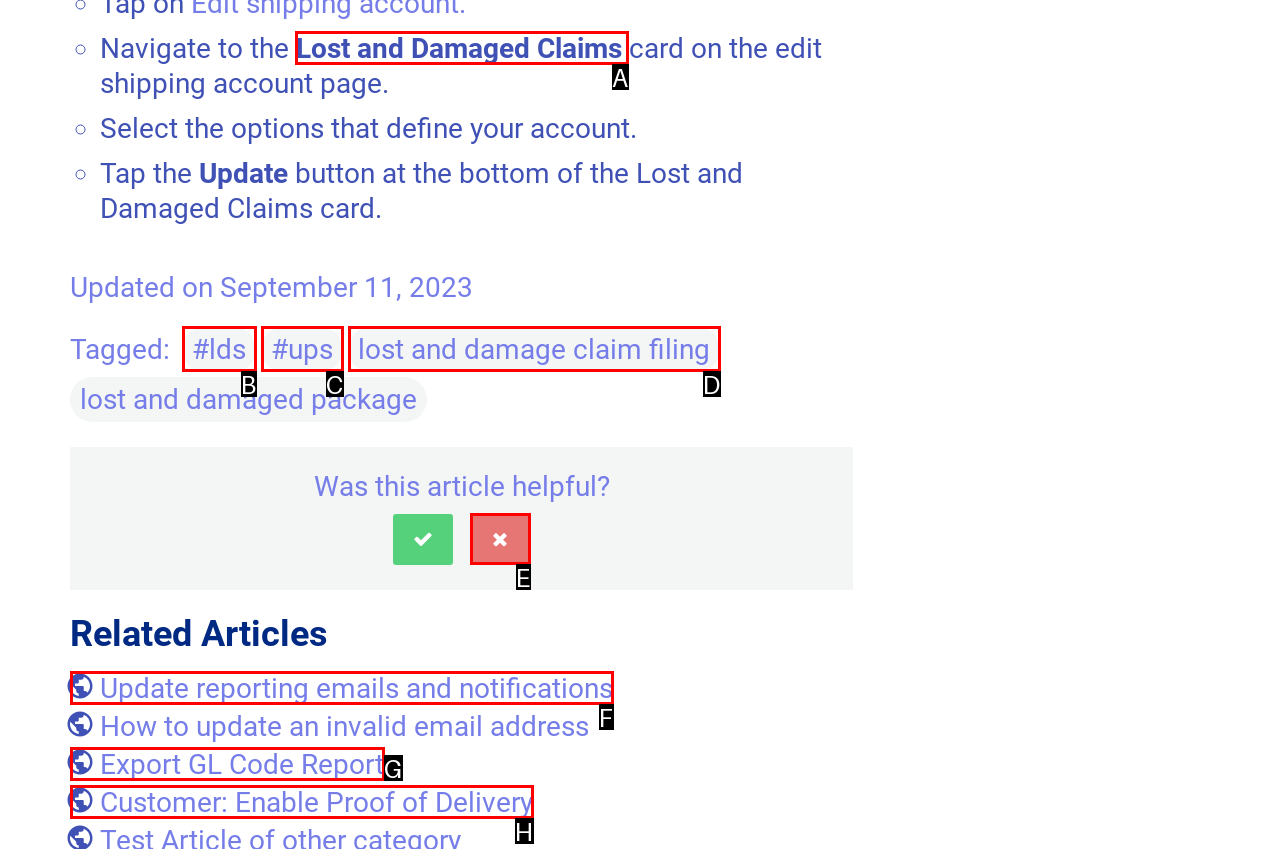Specify which HTML element I should click to complete this instruction: Click on the 'Lost and Damaged Claims' link Answer with the letter of the relevant option.

A